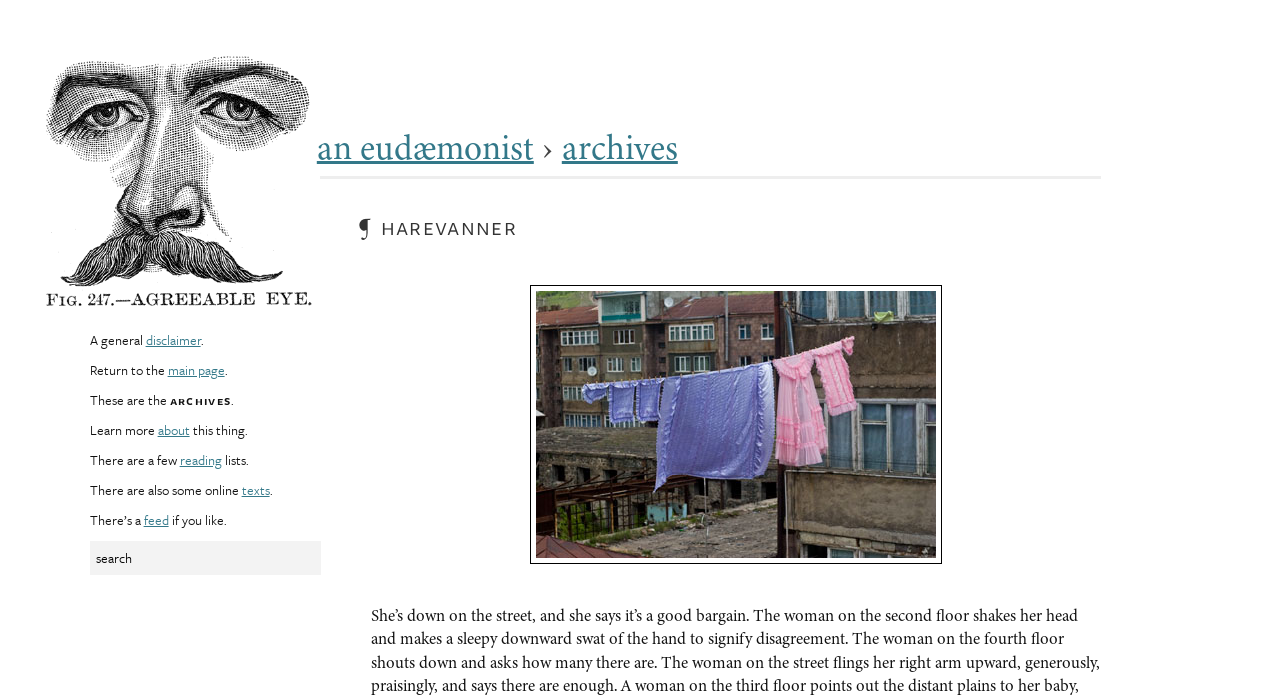Using the provided element description: "input value="search" name="s" value="search"", identify the bounding box coordinates. The coordinates should be four floats between 0 and 1 in the order [left, top, right, bottom].

[0.07, 0.775, 0.251, 0.823]